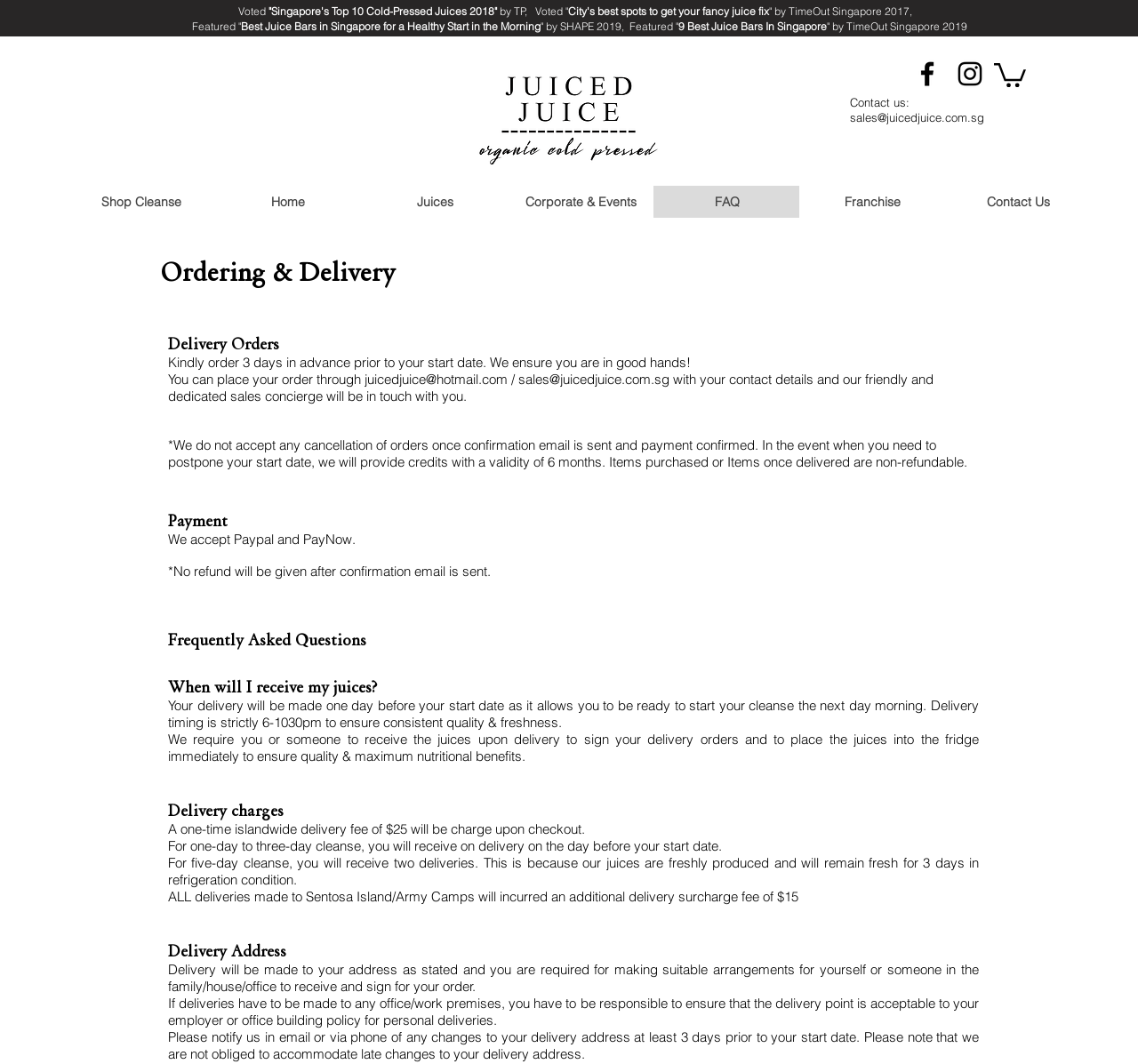What is the payment method accepted by the company?
Can you offer a detailed and complete answer to this question?

The payment method accepted by the company can be found in the 'Payment' section, which is located under the 'Ordering & Delivery' section. It is stated that the company accepts Paypal and PayNow as payment methods.